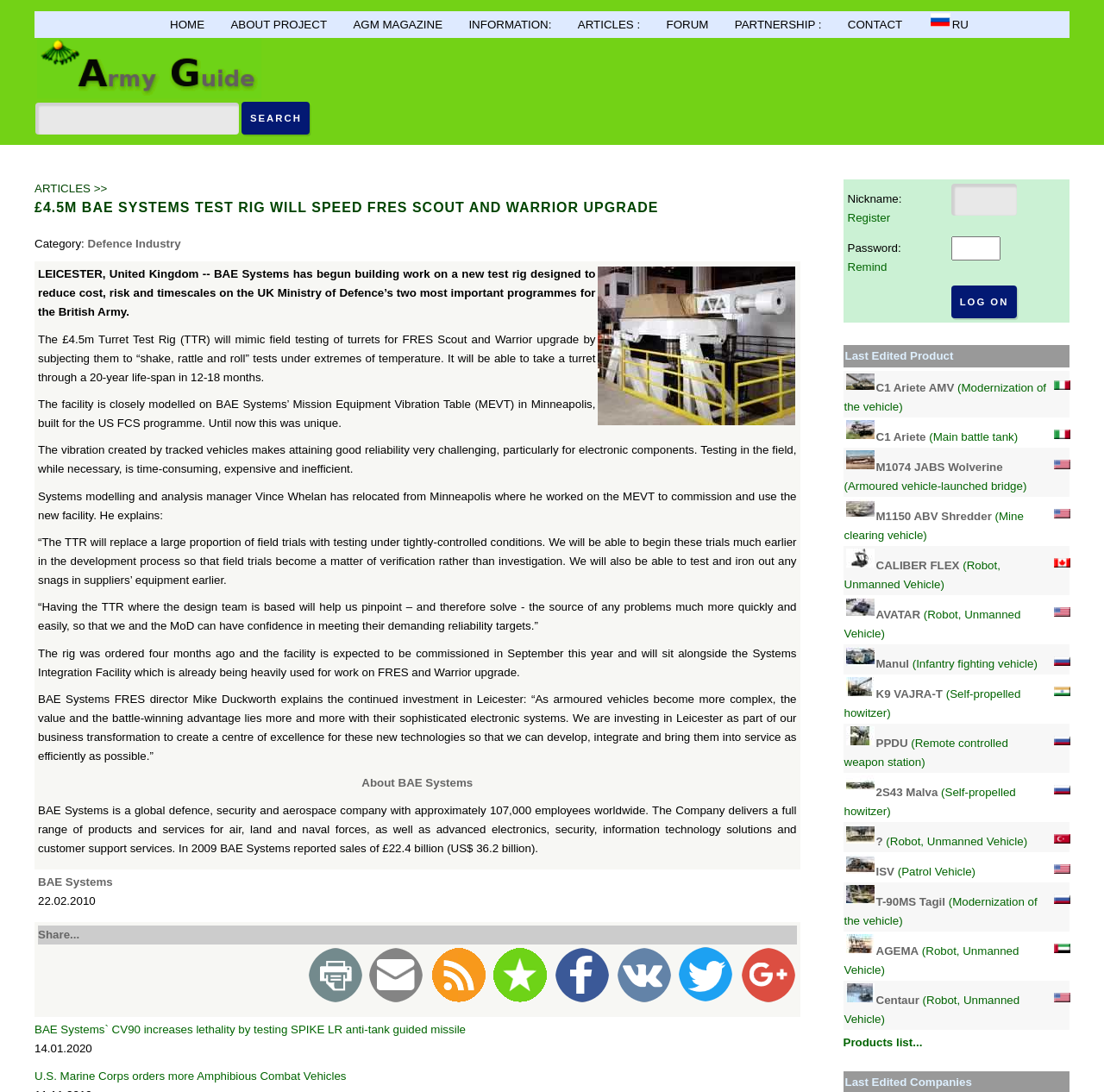Give a detailed overview of the webpage's appearance and contents.

This webpage is about the Army Guide, with a focus on a £4.5M BAE Systems test rig designed to speed up the FRES scout and Warrior upgrade. At the top of the page, there is a table with a grid cell containing a link to the Army Guide, accompanied by an image. Below this, there is a search bar with a textbox and a search button.

The main content of the page is divided into sections. The first section has a heading "ARTICLES >>" followed by a link to articles. The next section has a heading "£4.5M BAE SYSTEMS TEST RIG WILL SPEED FRES SCOUT AND WARRIOR UPGRADE" and contains a long article about the test rig, including its purpose, features, and benefits. The article is accompanied by an image of the test rig.

Below the article, there are several links to related news articles, including "BAE Systems` CV90 increases lethality by testing SPIKE LR anti-tank guided missile" and "U.S. Marine Corps orders more Amphibious Combat Vehicles". There is also a section with a table containing links to share the article on social media, print it, or send it by email.

On the right side of the page, there is a layout table with several rows, each containing a label and a corresponding input field or button. The labels include "Nickname:", "Password:", and "Log on". There is also a section with a heading "Last Edited Product" and a link to the product.

At the top of the page, there is a row of links to different sections of the website, including "HOME", "ABOUT PROJECT", "AGM MAGAZINE", "INFORMATION:", "ARTICLES :", "FORUM", "PARTNERSHIP :", and "CONTACT". There is also a link to a Russian version of the website, marked with a Russian flag icon.